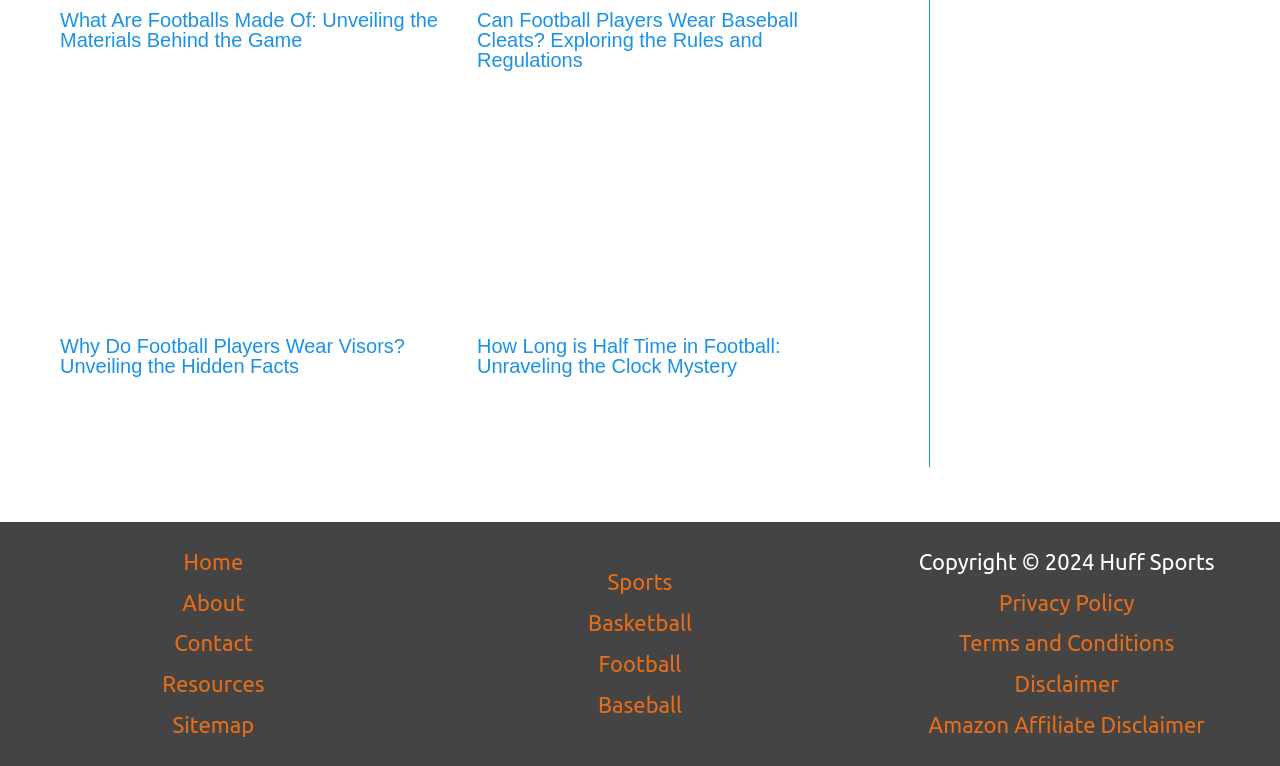What type of images are used on this webpage?
Look at the image and respond with a one-word or short-phrase answer.

Sports-related images